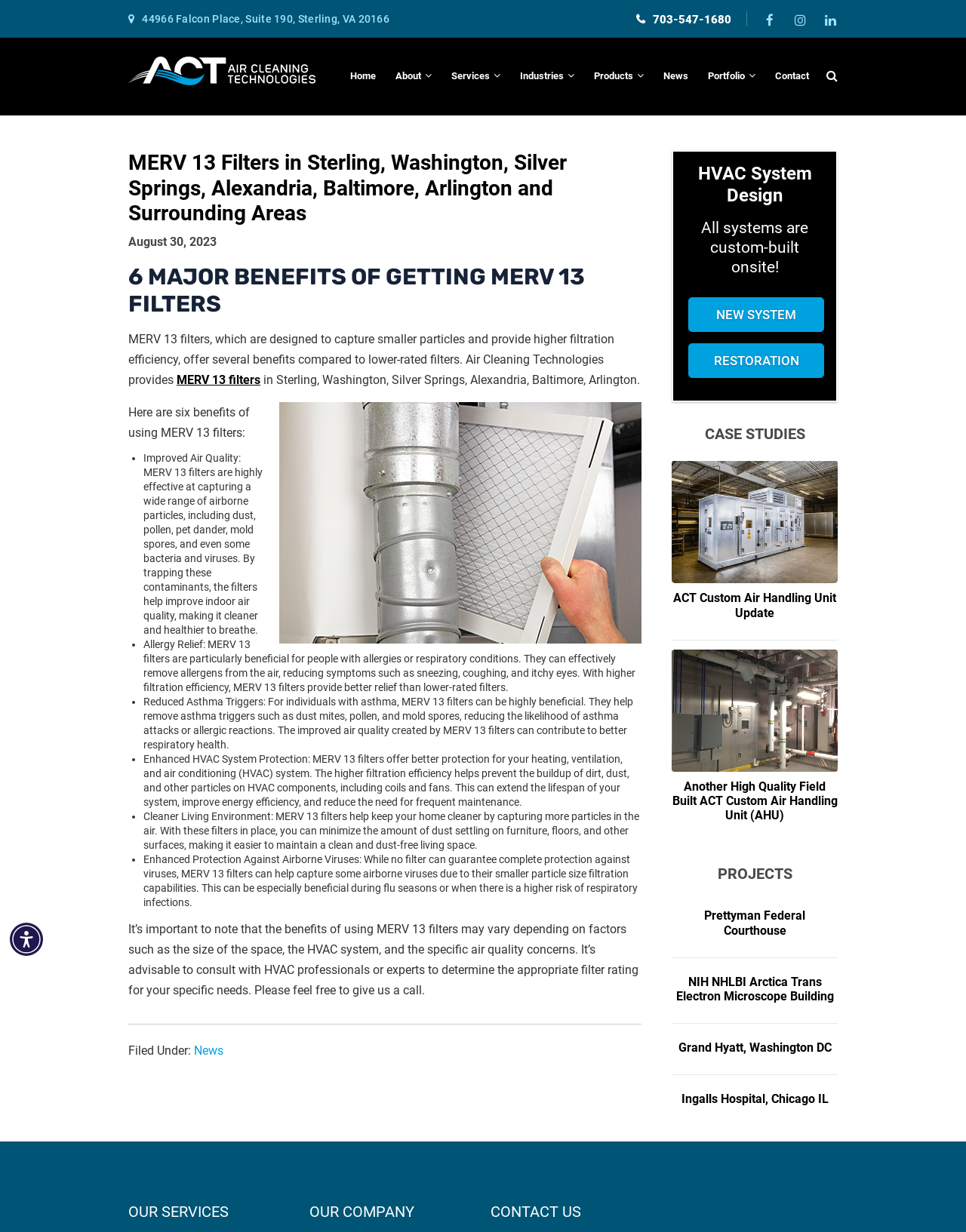What are the benefits of using MERV 13 filters?
Offer a detailed and exhaustive answer to the question.

I found the benefits by reading the article on the webpage, which lists six benefits of using MERV 13 filters, including improved air quality, allergy relief, and reduced asthma triggers.